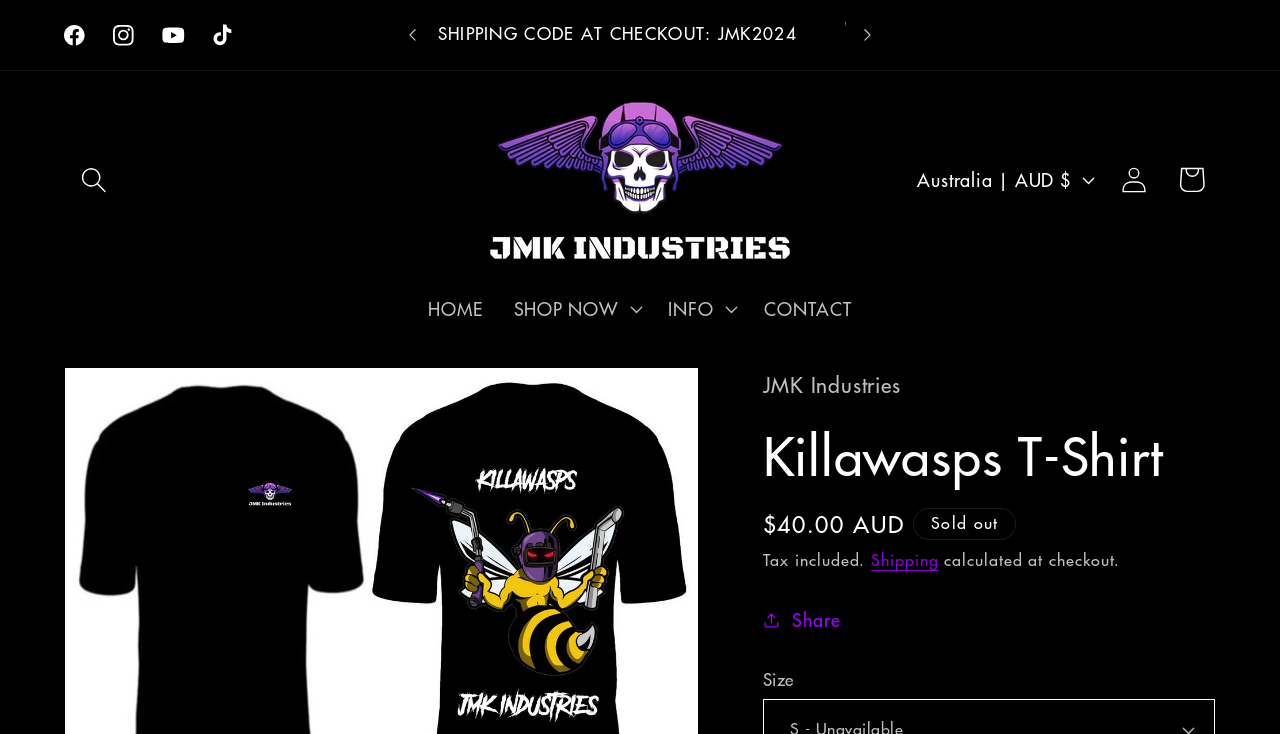Find and specify the bounding box coordinates that correspond to the clickable region for the instruction: "View announcement".

[0.006, 0.0, 0.327, 0.095]